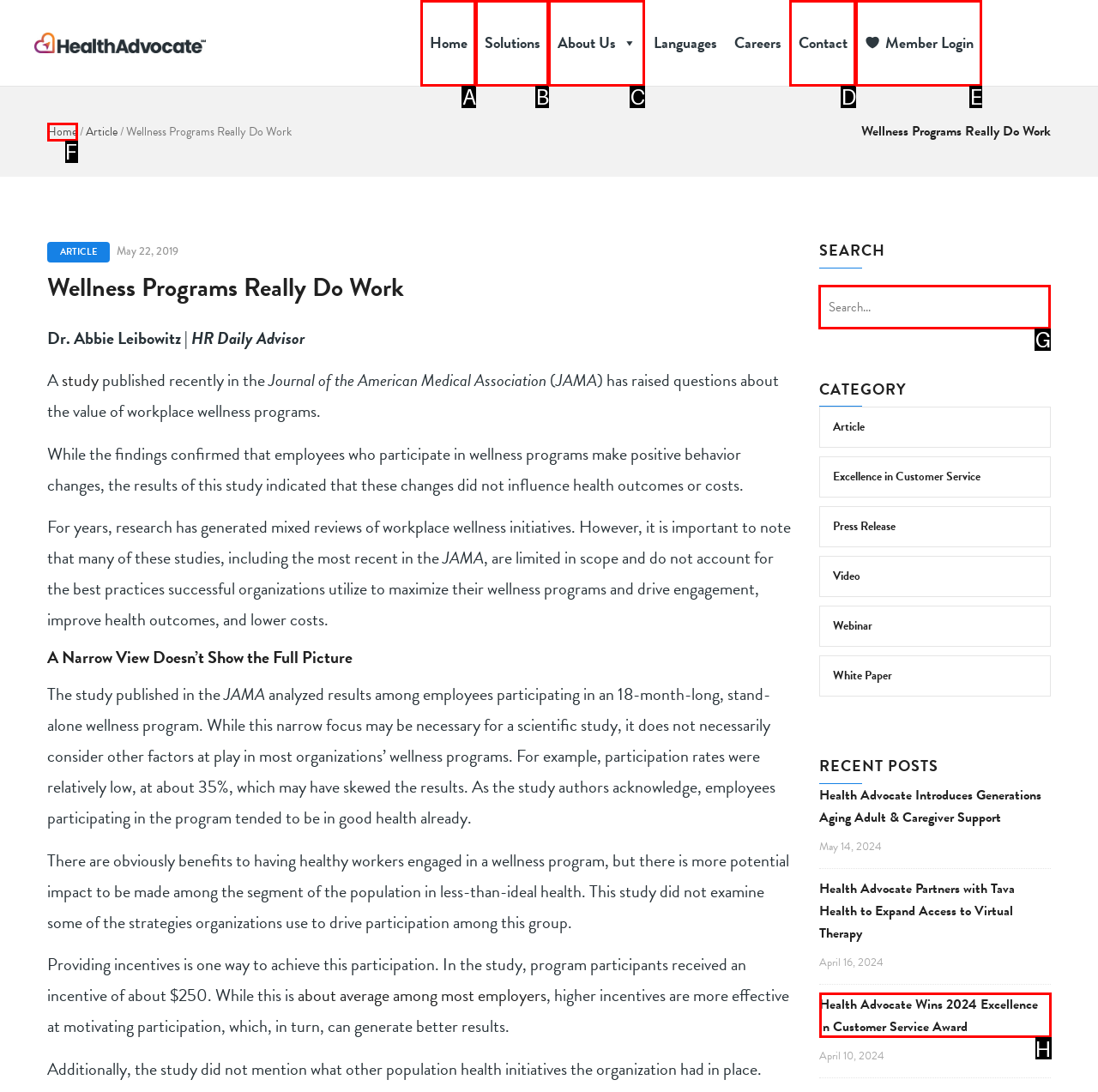Tell me which one HTML element I should click to complete the following task: Search for something
Answer with the option's letter from the given choices directly.

G